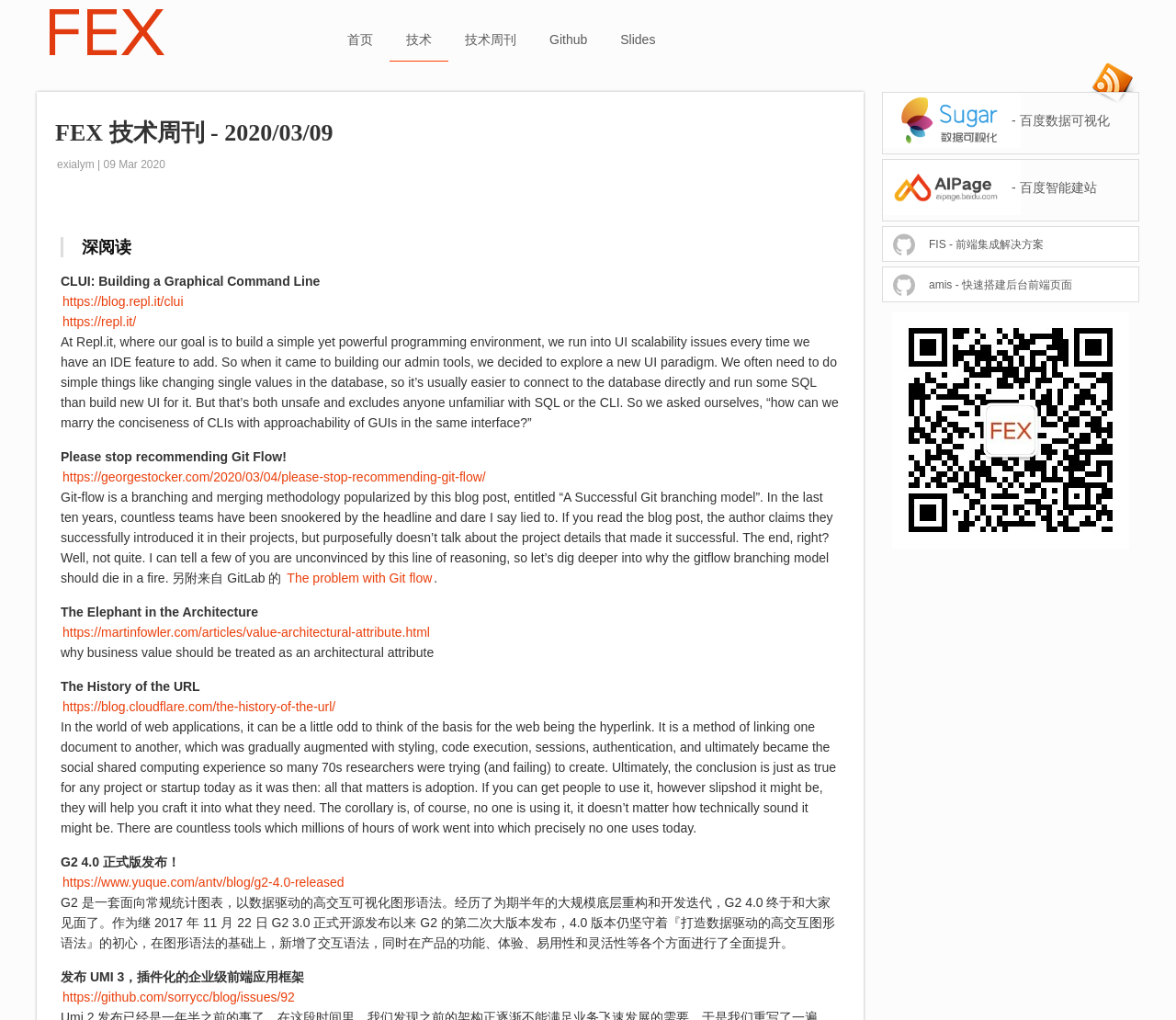What is the name of the framework released in the article 'G2 4.0 正式版发布！'?
Using the visual information from the image, give a one-word or short-phrase answer.

G2